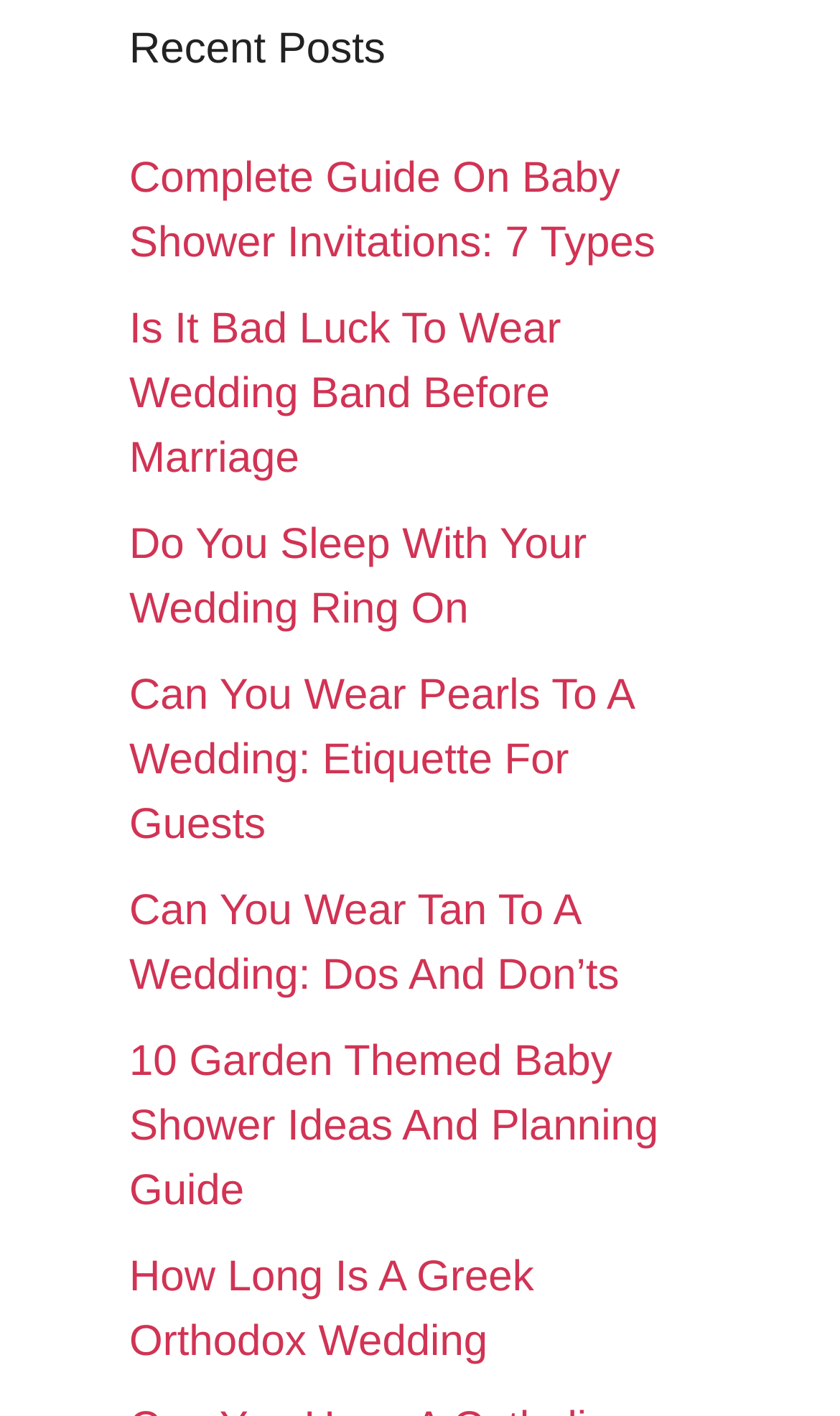Is there a link about wedding rings?
Using the image as a reference, answer the question with a short word or phrase.

Yes